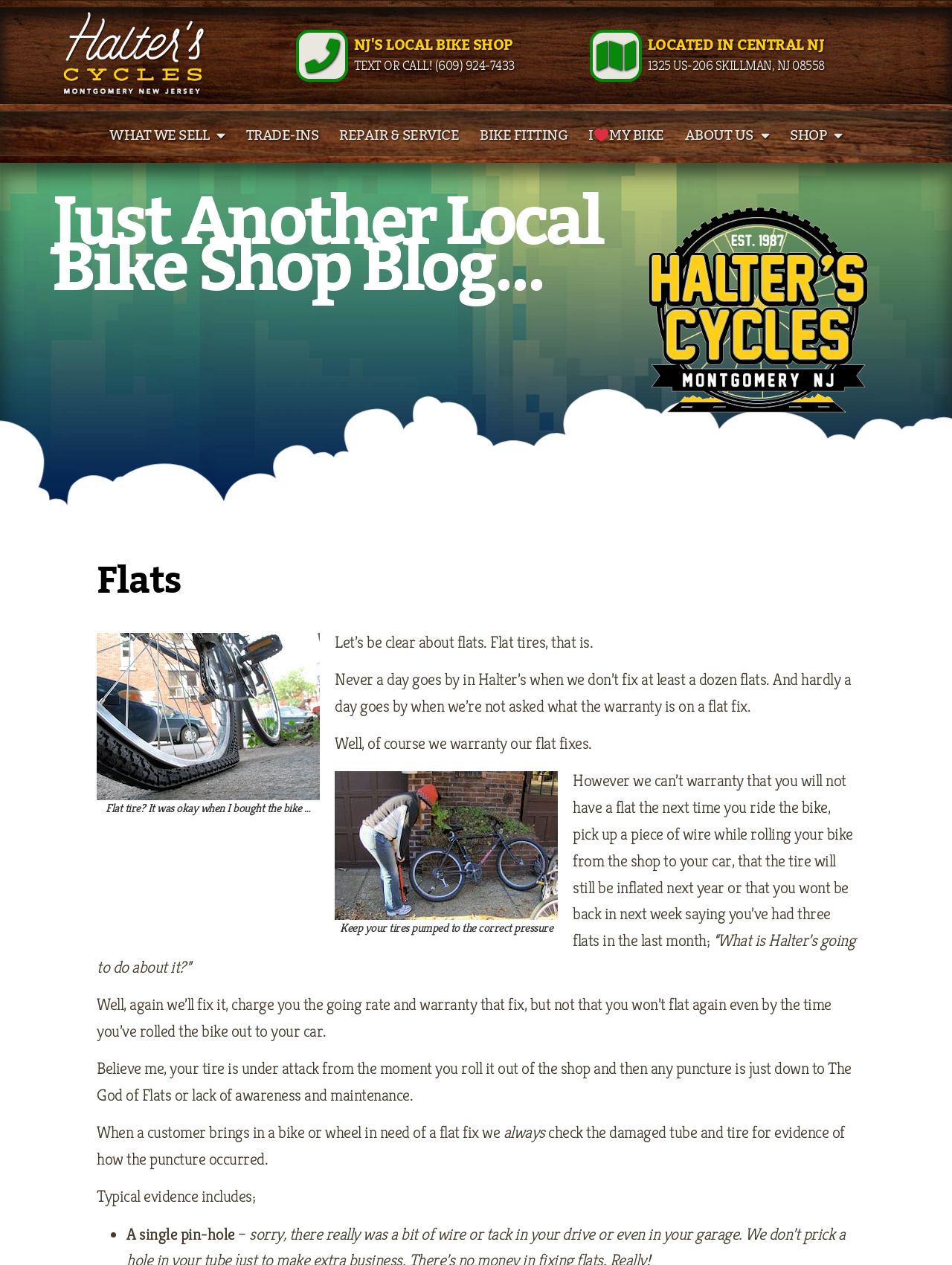Extract the bounding box coordinates for the UI element described by the text: "Located in Central NJ". The coordinates should be in the form of [left, top, right, bottom] with values between 0 and 1.

[0.68, 0.024, 0.866, 0.048]